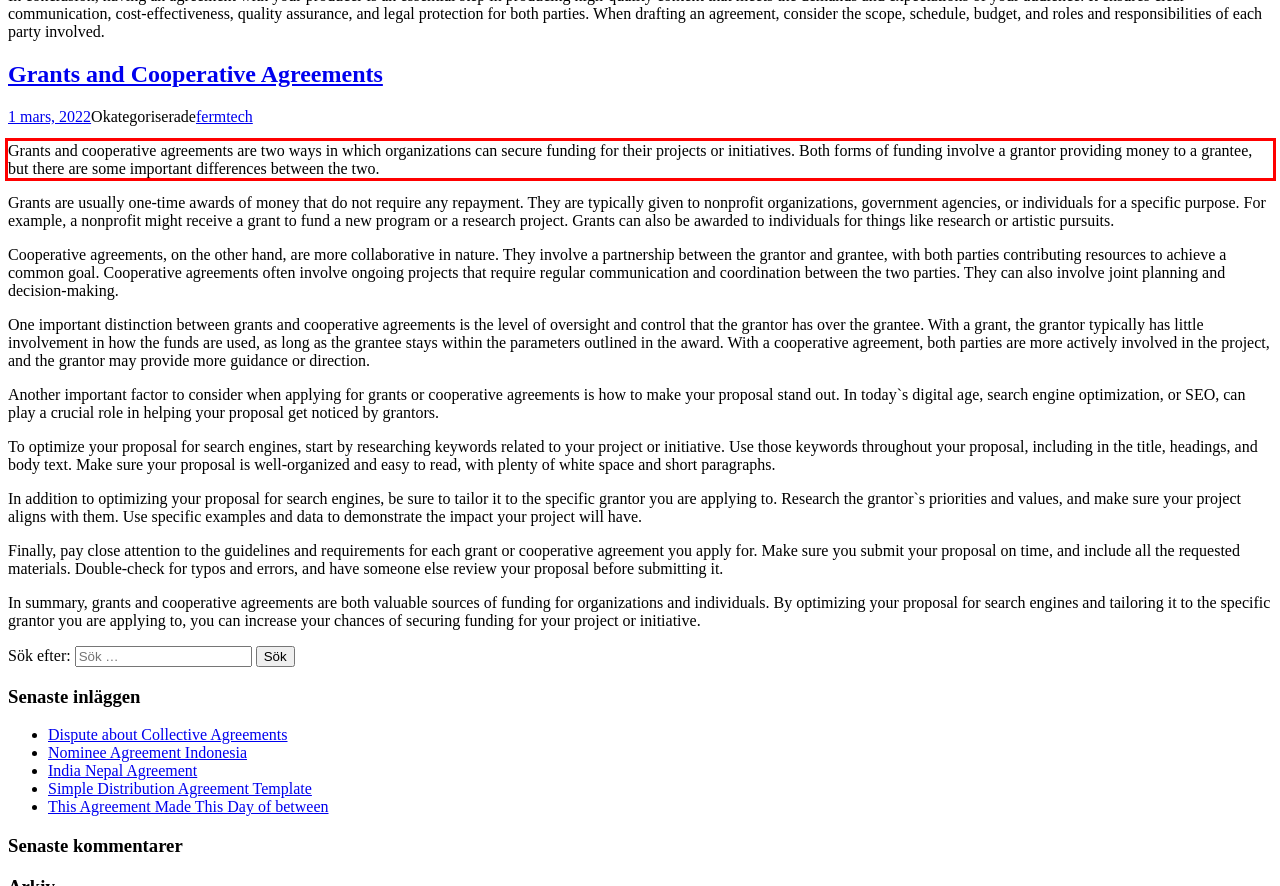You have a screenshot of a webpage where a UI element is enclosed in a red rectangle. Perform OCR to capture the text inside this red rectangle.

Grants and cooperative agreements are two ways in which organizations can secure funding for their projects or initiatives. Both forms of funding involve a grantor providing money to a grantee, but there are some important differences between the two.